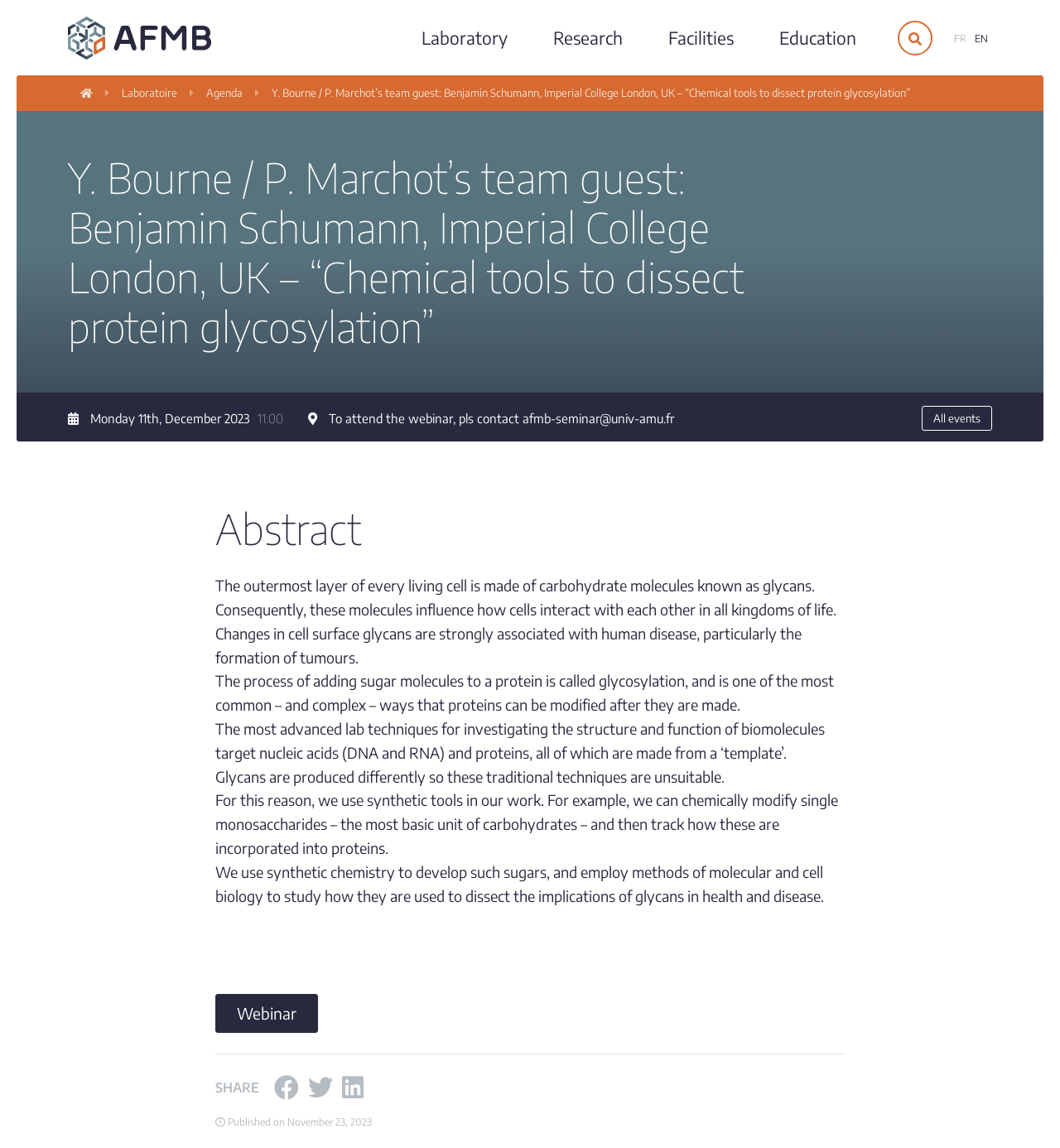Determine the bounding box coordinates for the UI element matching this description: "All events".

[0.87, 0.354, 0.936, 0.375]